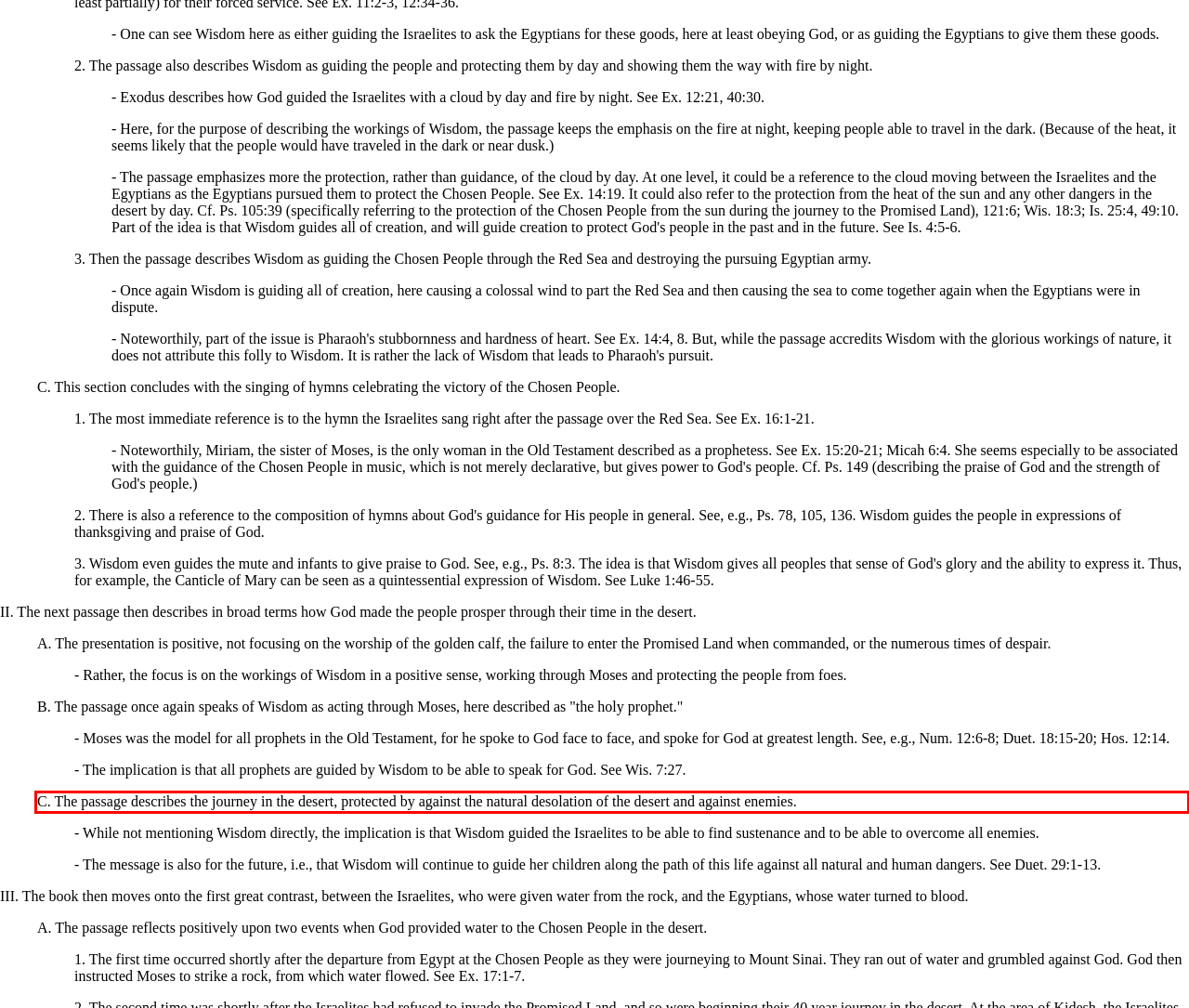There is a screenshot of a webpage with a red bounding box around a UI element. Please use OCR to extract the text within the red bounding box.

C. The passage describes the journey in the desert, protected by against the natural desolation of the desert and against enemies.